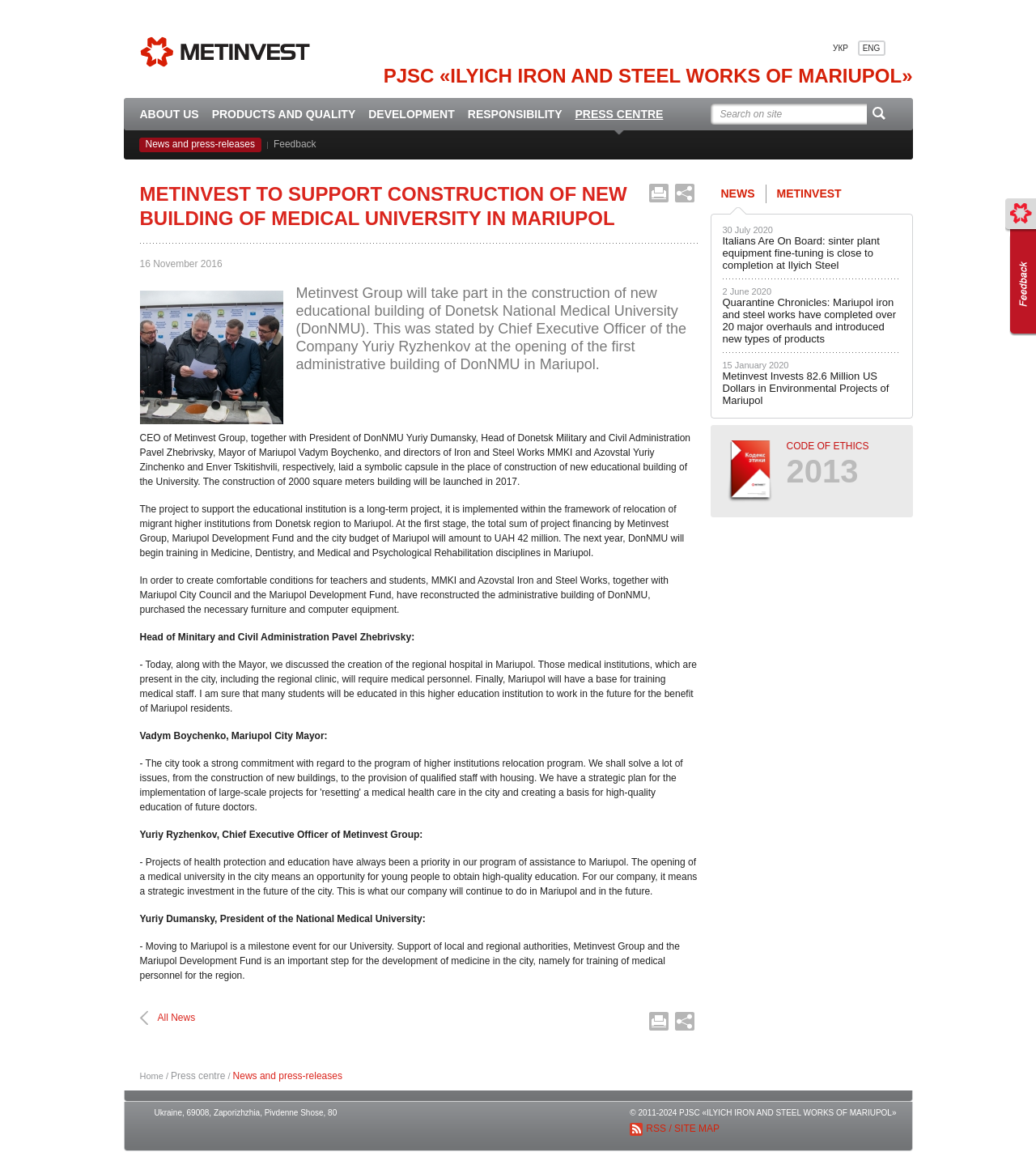Please answer the following question using a single word or phrase: 
What is the language of the webpage?

English